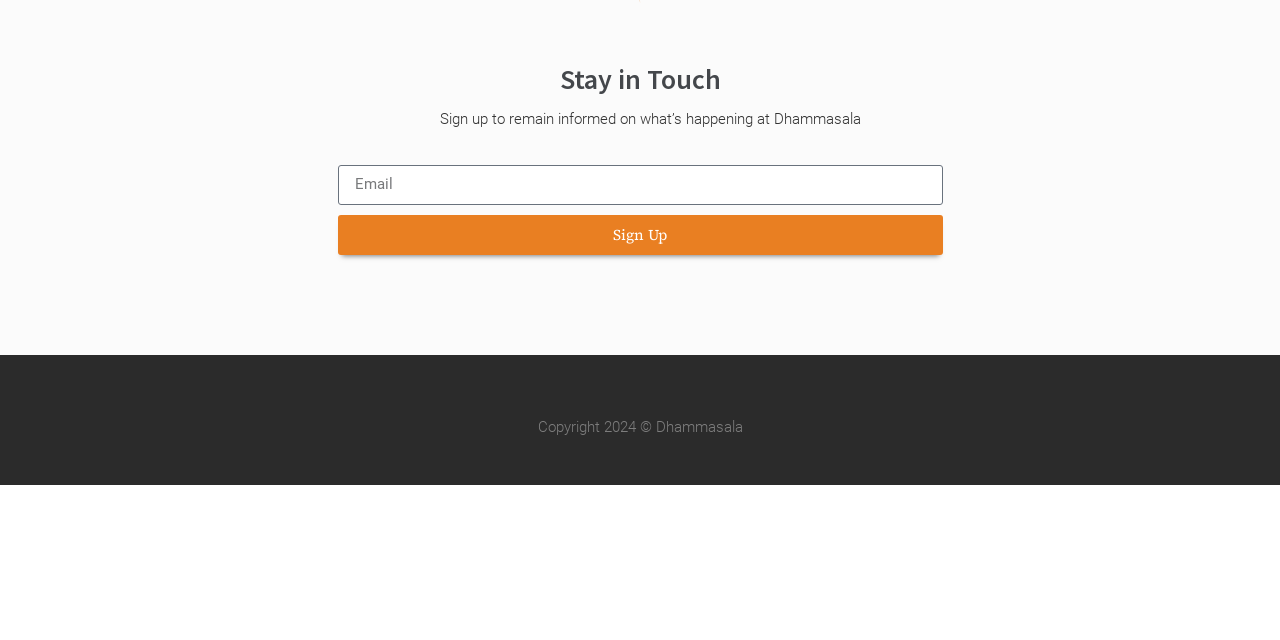Bounding box coordinates are to be given in the format (top-left x, top-left y, bottom-right x, bottom-right y). All values must be floating point numbers between 0 and 1. Provide the bounding box coordinate for the UI element described as: Comics

None